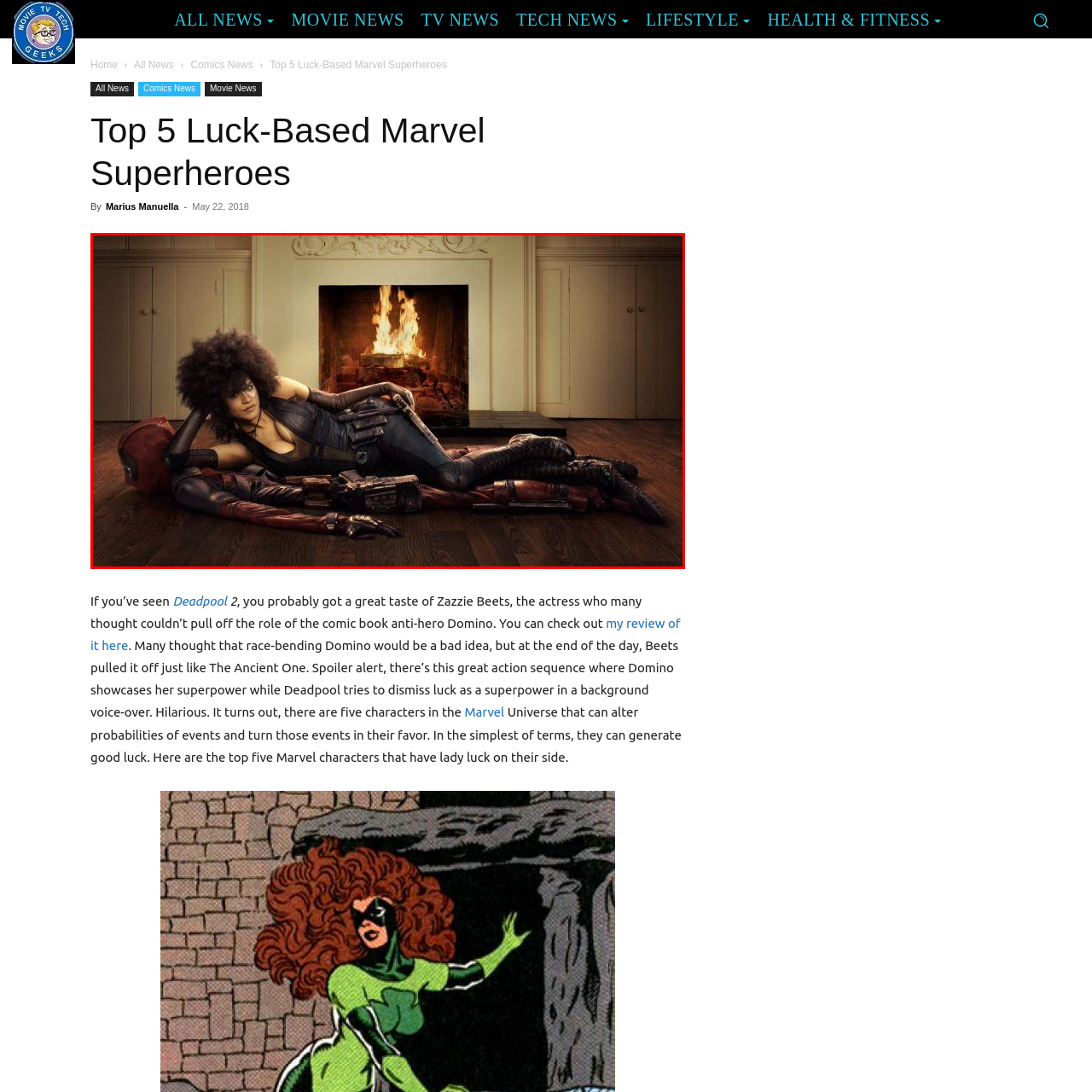Please examine the section highlighted with a blue border and provide a thorough response to the following question based on the visual information: 
What is Domino's hair like?

Domino's hair is a prominent feature in the image, and it's described as voluminous and curly, framing her face as she relaxes on Deadpool's reclining figure.